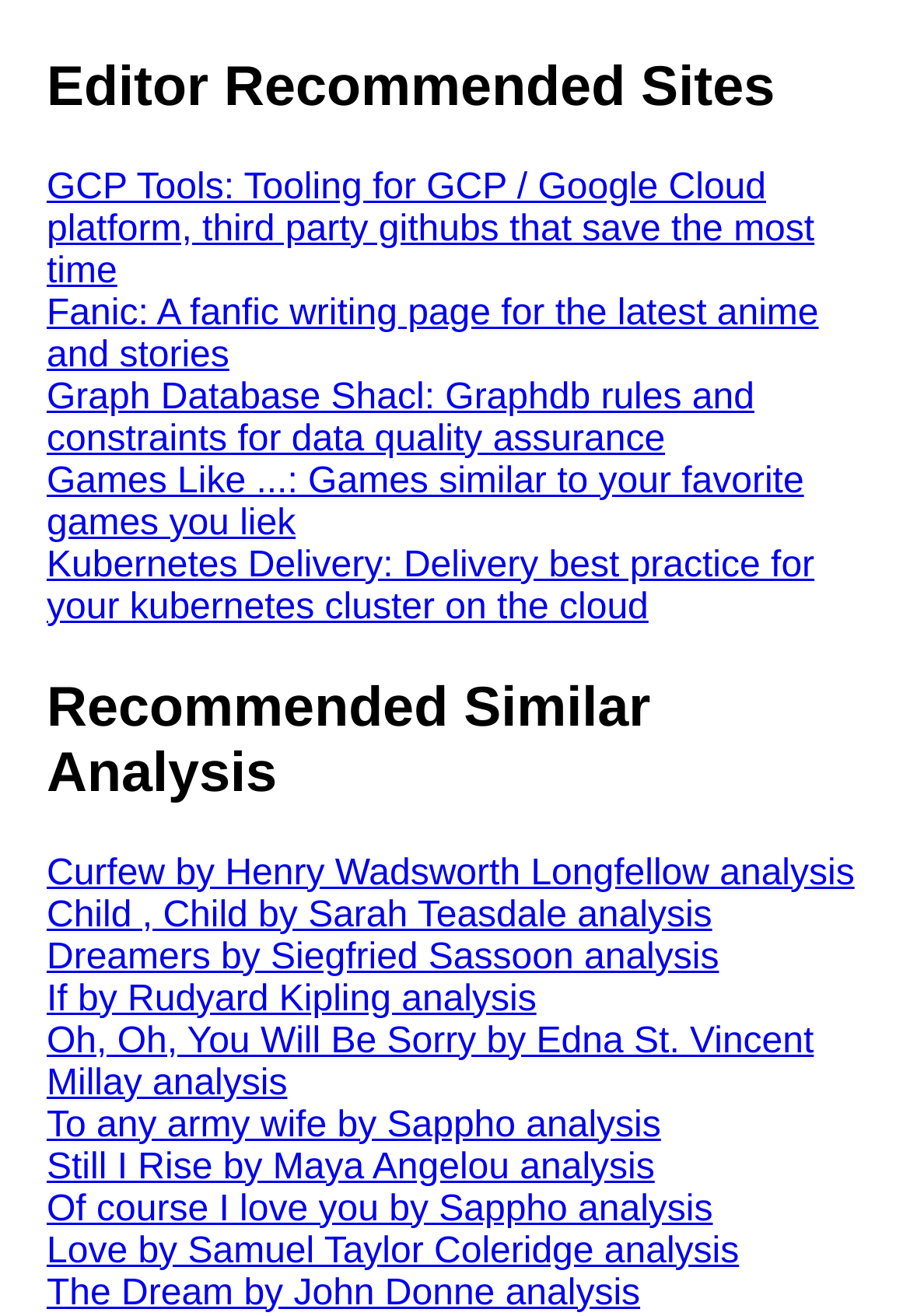Please pinpoint the bounding box coordinates for the region I should click to adhere to this instruction: "View GCP Tools".

[0.051, 0.127, 0.895, 0.221]